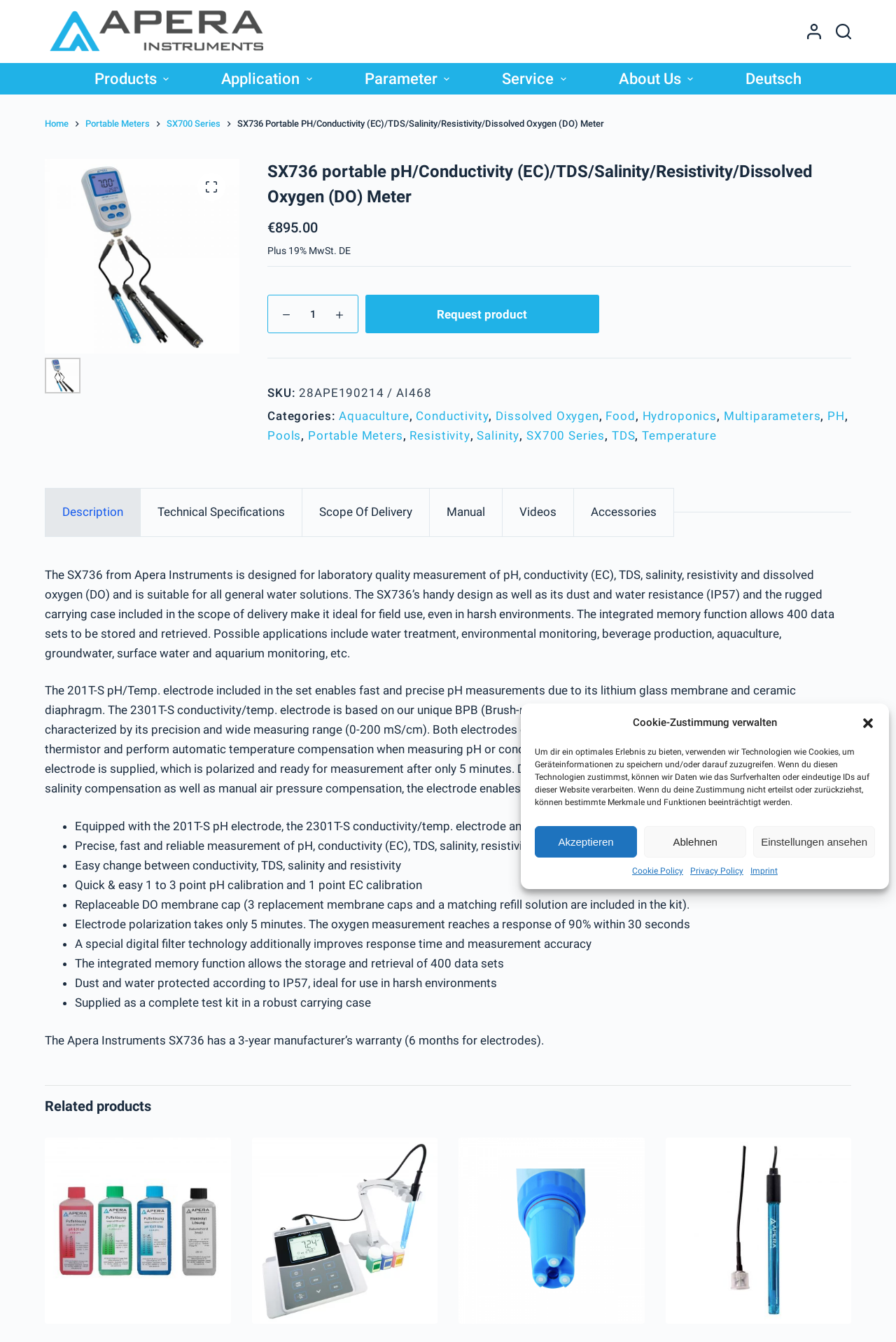Bounding box coordinates should be in the format (top-left x, top-left y, bottom-right x, bottom-right y) and all values should be floating point numbers between 0 and 1. Determine the bounding box coordinate for the UI element described as: aria-label="PH60F-E flat pH electrode"

[0.512, 0.848, 0.719, 0.986]